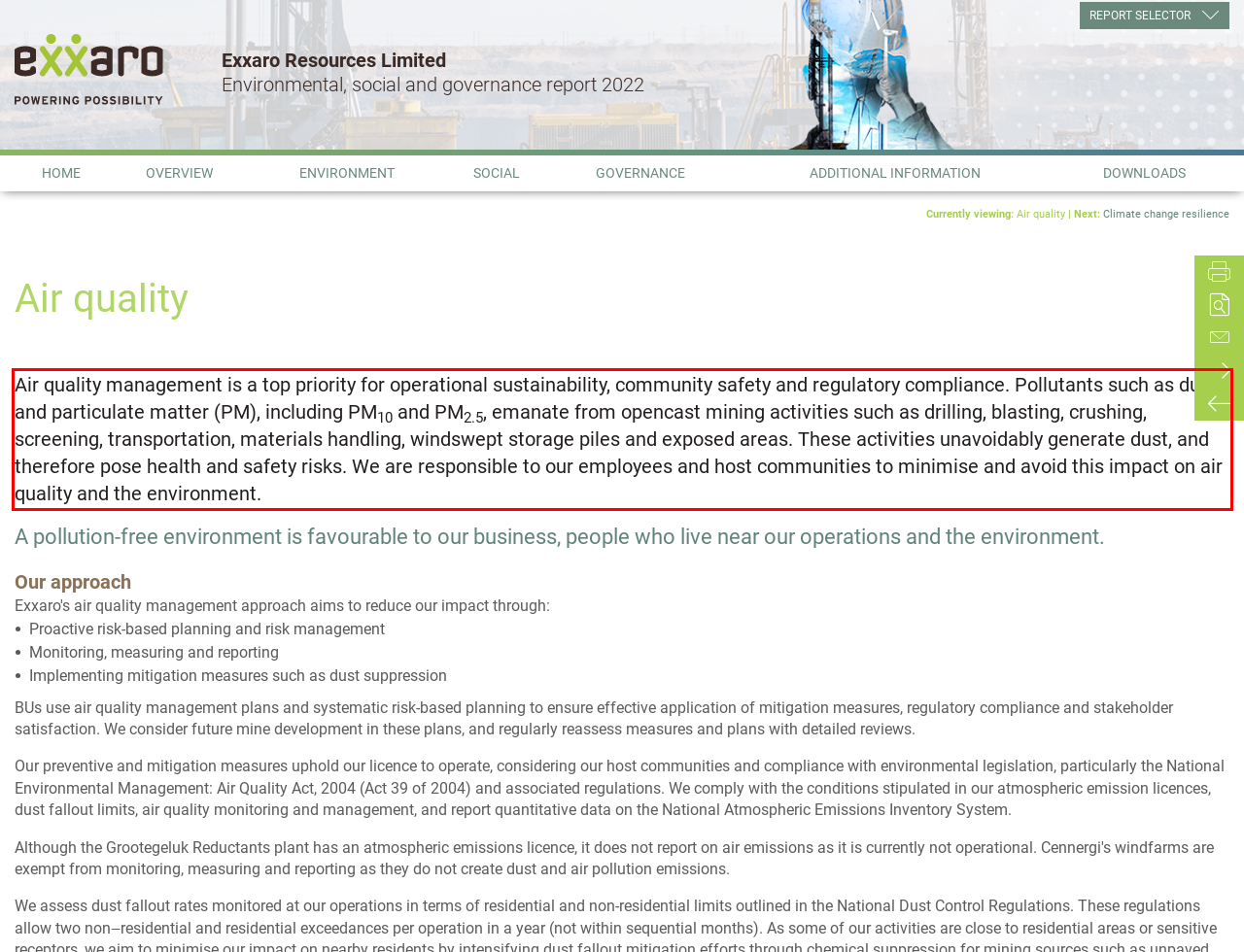Analyze the screenshot of the webpage and extract the text from the UI element that is inside the red bounding box.

Air quality management is a top priority for operational sustainability, community safety and regulatory compliance. Pollutants such as dust and particulate matter (PM), including PM10 and PM2.5, emanate from opencast mining activities such as drilling, blasting, crushing, screening, transportation, materials handling, windswept storage piles and exposed areas. These activities unavoidably generate dust, and therefore pose health and safety risks. We are responsible to our employees and host communities to minimise and avoid this impact on air quality and the environment.